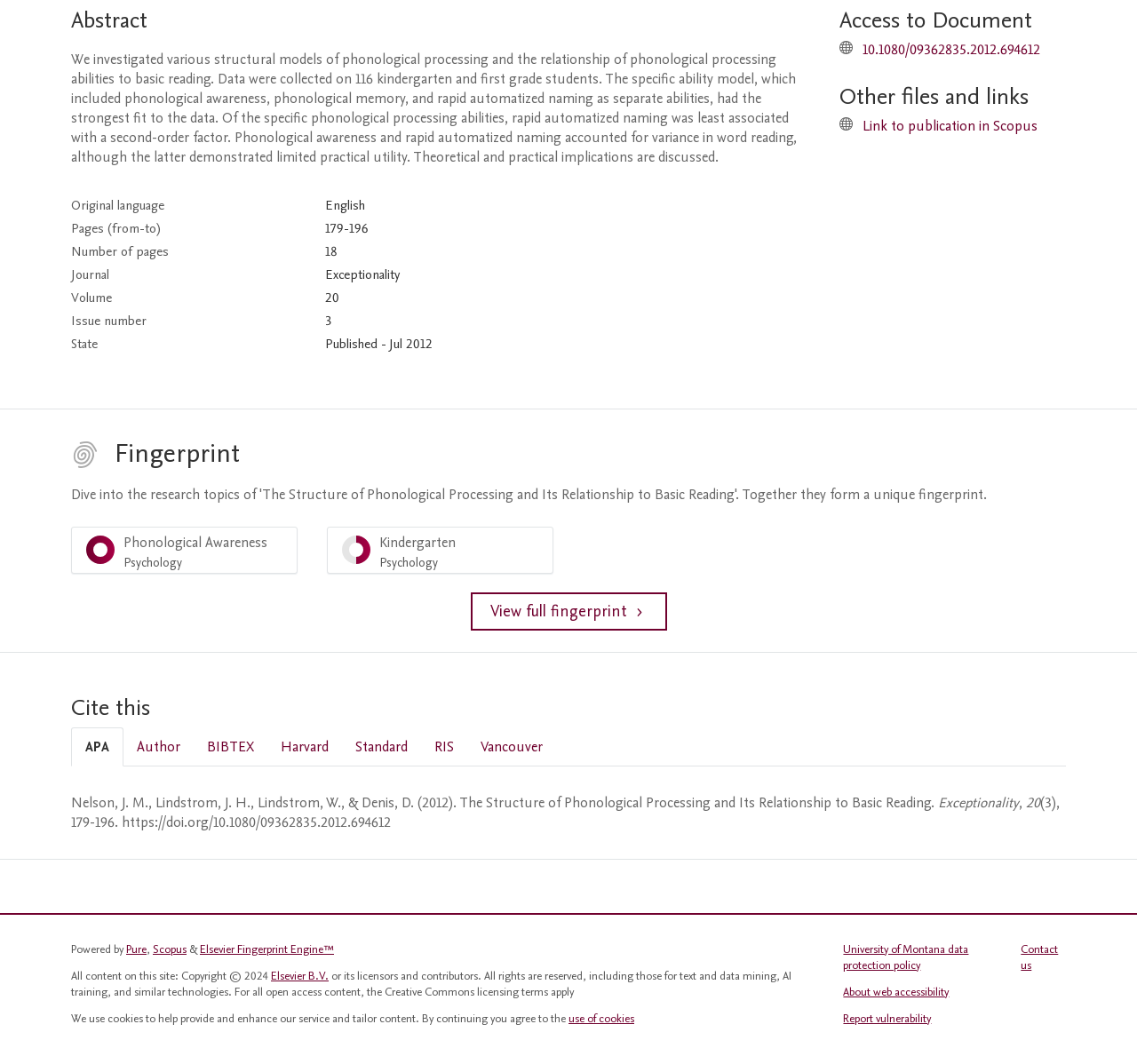Given the element description, predict the bounding box coordinates in the format (top-left x, top-left y, bottom-right x, bottom-right y), using floating point numbers between 0 and 1: Link to publication in Scopus

[0.759, 0.109, 0.913, 0.128]